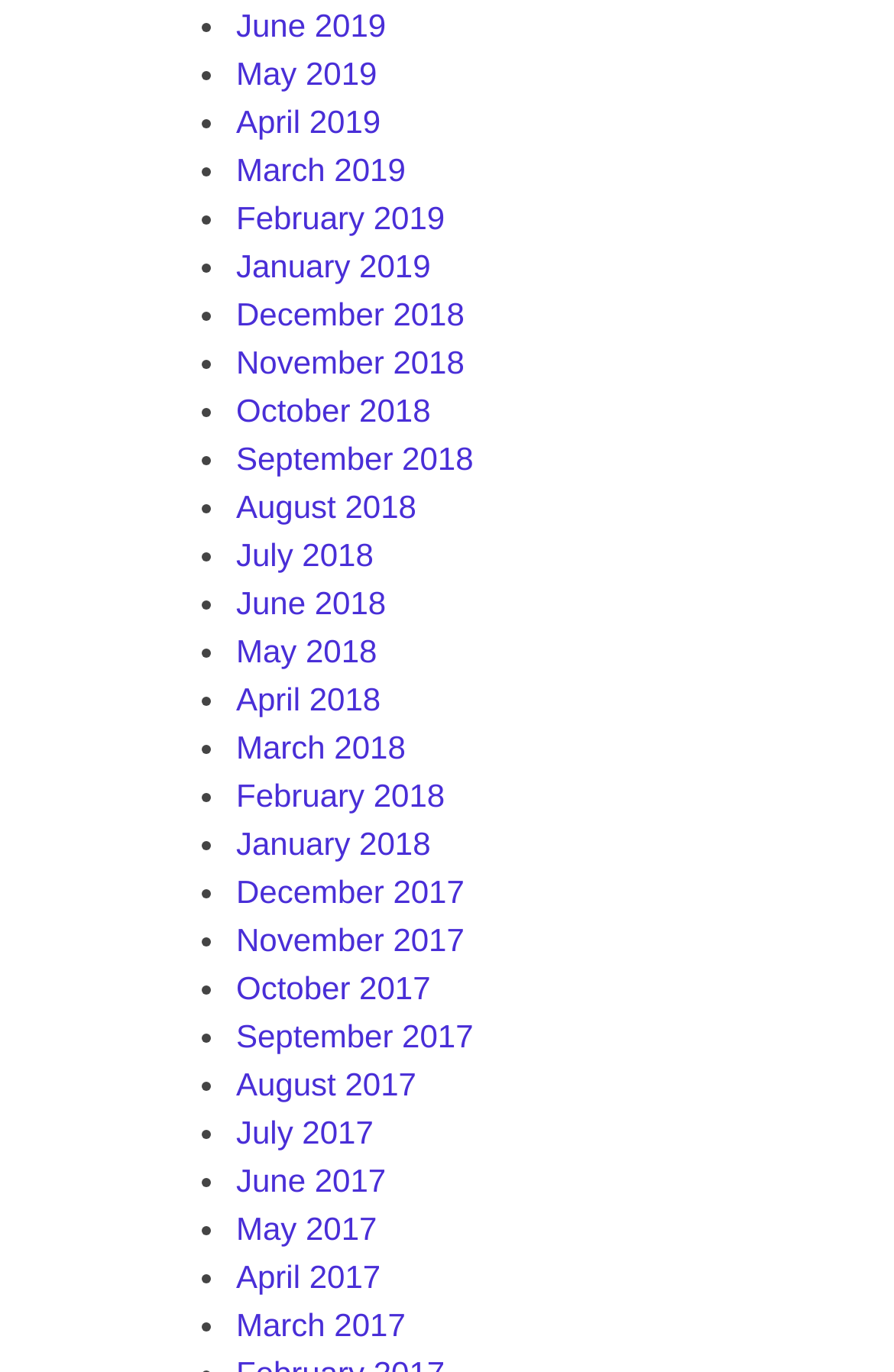Please locate the bounding box coordinates of the element that should be clicked to achieve the given instruction: "View June 2019".

[0.264, 0.006, 0.432, 0.032]